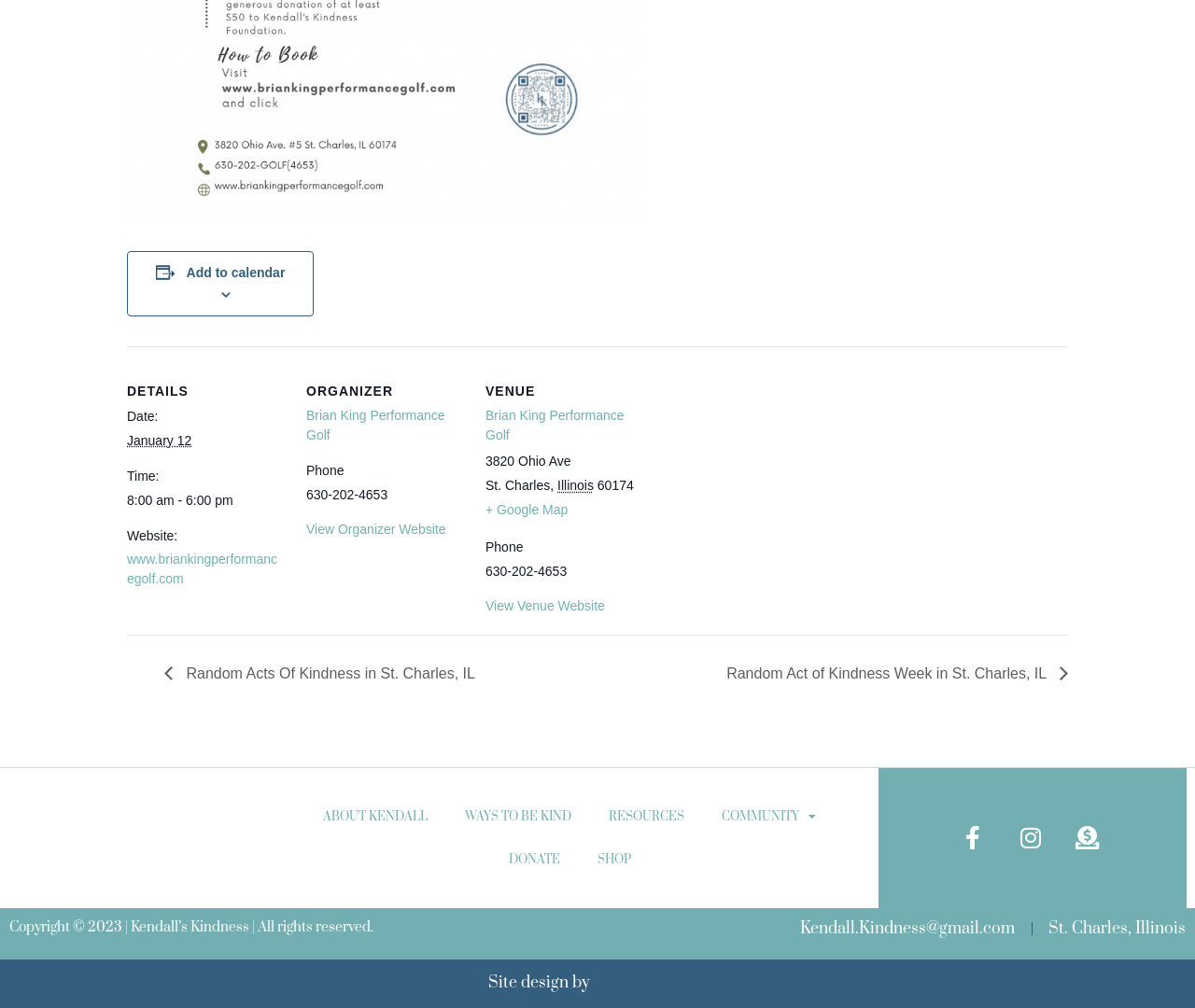What is the phone number of the event organizer?
Analyze the image and deliver a detailed answer to the question.

I found the phone number of the event organizer by looking at the 'ORGANIZER' section, where it says 'Phone: 630-202-4653'.